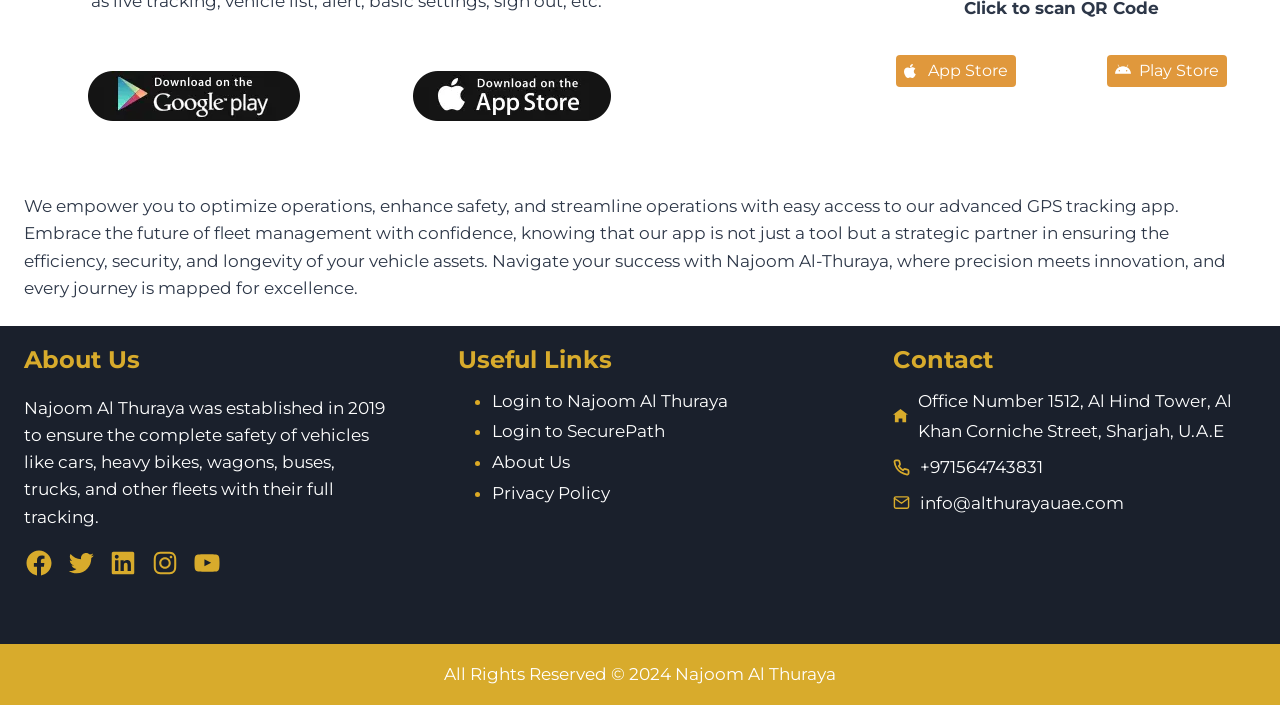Please look at the image and answer the question with a detailed explanation: What is the purpose of the app?

The purpose of the app is GPS tracking, which is evident from the images and links on the webpage, specifically the 'vehicle tracking app for android' and 'vehicle tracking app for IOS' links.